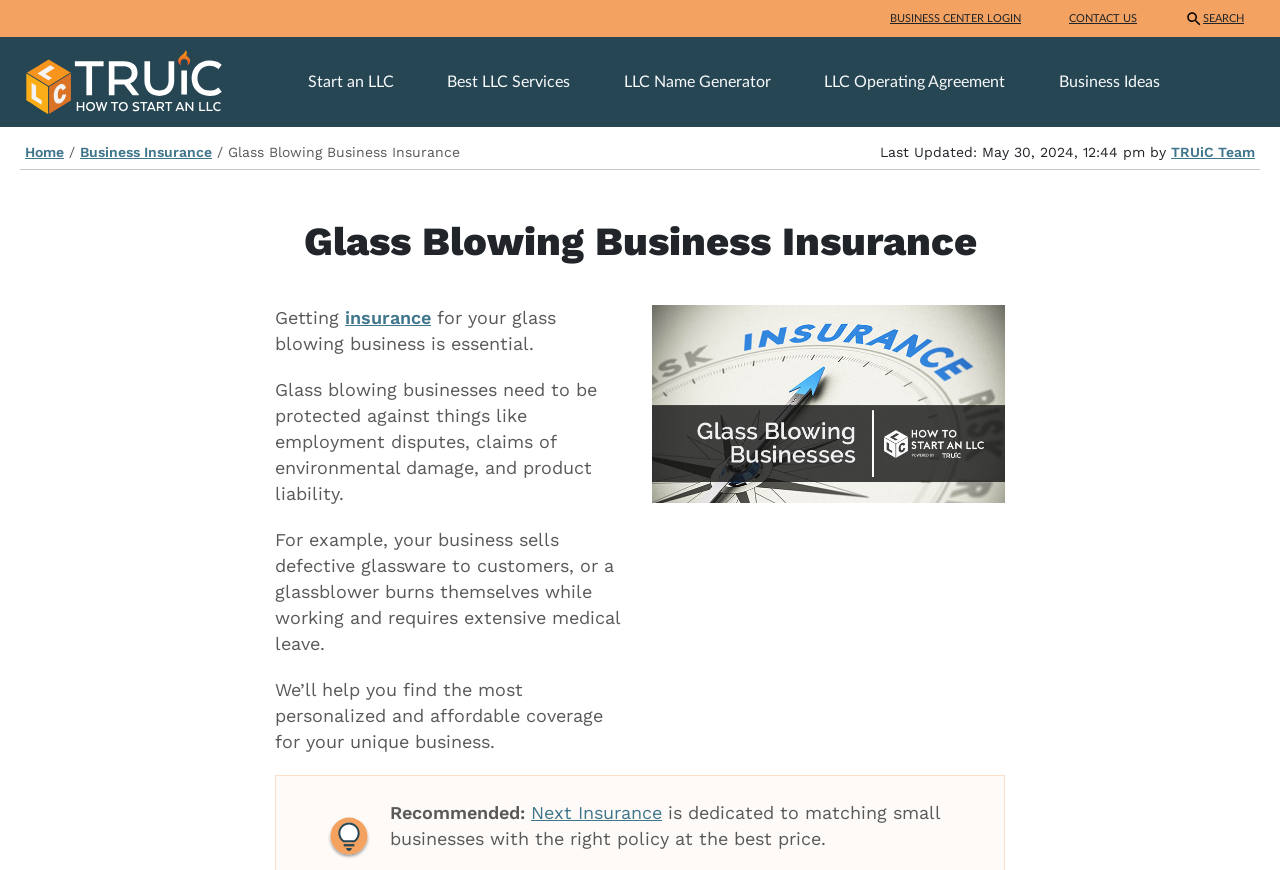Detail the features and information presented on the webpage.

The webpage is about business insurance for glass blowing businesses, with a focus on protecting against risks, liability, and financial harm. At the top right corner, there are three links: "BUSINESS CENTER LOGIN", "CONTACT US", and "SEARCH", with a small image of a magnifying glass next to the "SEARCH" link. 

Below these links, there is a menu item "How to start an LLC" with an accompanying image, followed by several links related to starting an LLC, including "Start an LLC", "Best LLC Services", "LLC Name Generator", "LLC Operating Agreement", and "Business Ideas". 

On the left side, there is a navigation menu with links to "Home" and "Business Insurance", separated by a slash. The main content of the page starts with a heading "Glass Blowing Business Insurance" and a subheading that explains the importance of insurance for glass blowing businesses. 

The text describes the types of risks that glass blowing businesses face, such as employment disputes, environmental damage, and product liability, and how insurance can protect against these risks. The page also promises to help find personalized and affordable coverage for unique businesses. 

There is an image of a compass needle pointing towards a blue insurance logo in the middle of the page, and another image of a tip icon at the bottom. The page concludes with a recommended insurance provider, Next Insurance, which is dedicated to matching small businesses with the right policy at the best price.